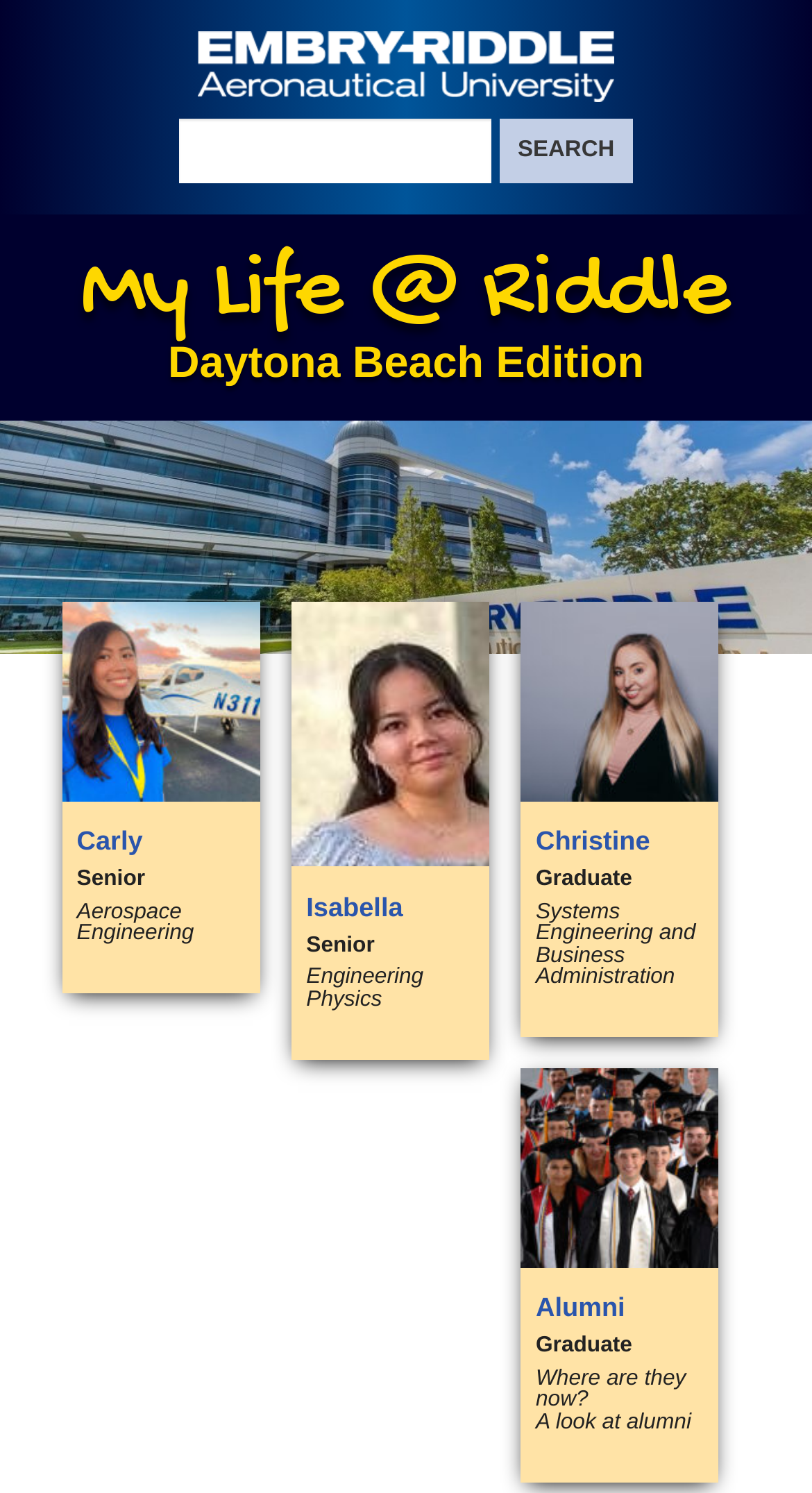Find and indicate the bounding box coordinates of the region you should select to follow the given instruction: "View Carly's profile".

[0.076, 0.404, 0.32, 0.666]